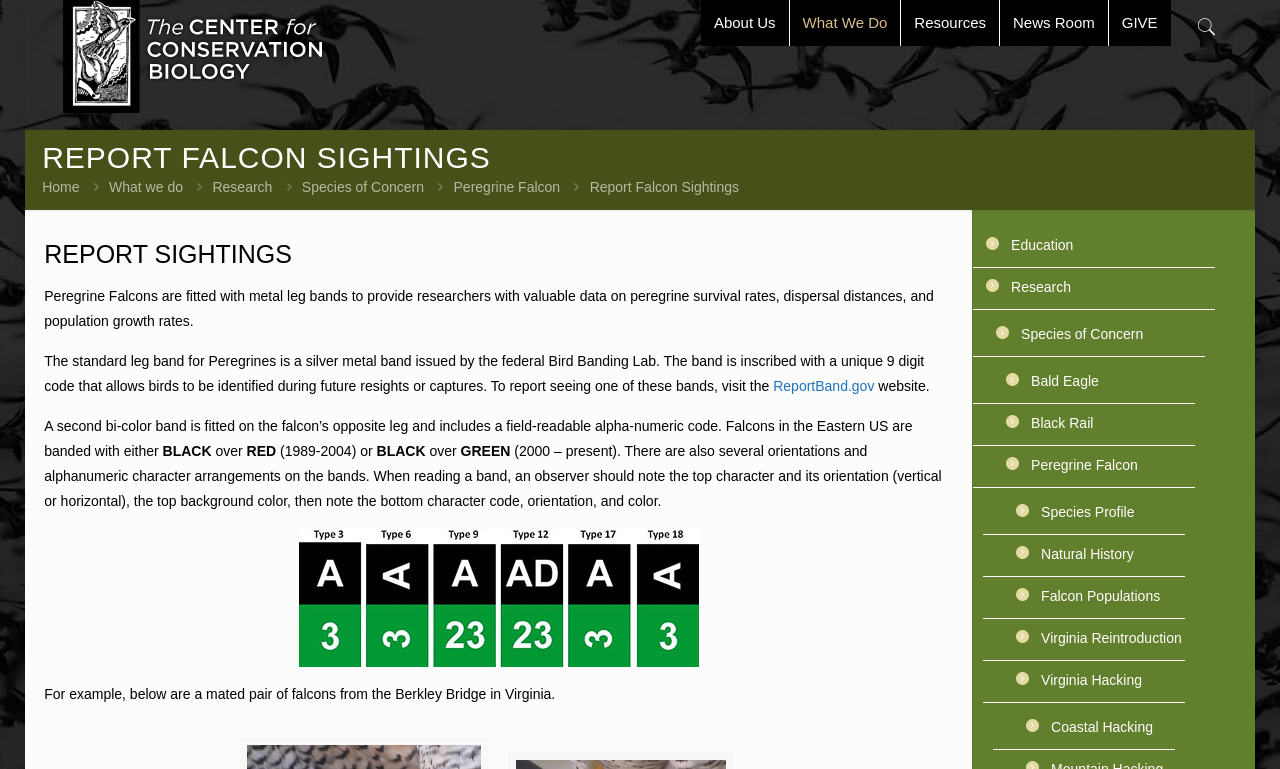Given the element description: "title="The Center for Conservation Biology"", predict the bounding box coordinates of this UI element. The coordinates must be four float numbers between 0 and 1, given as [left, top, right, bottom].

[0.049, 0.0, 0.255, 0.147]